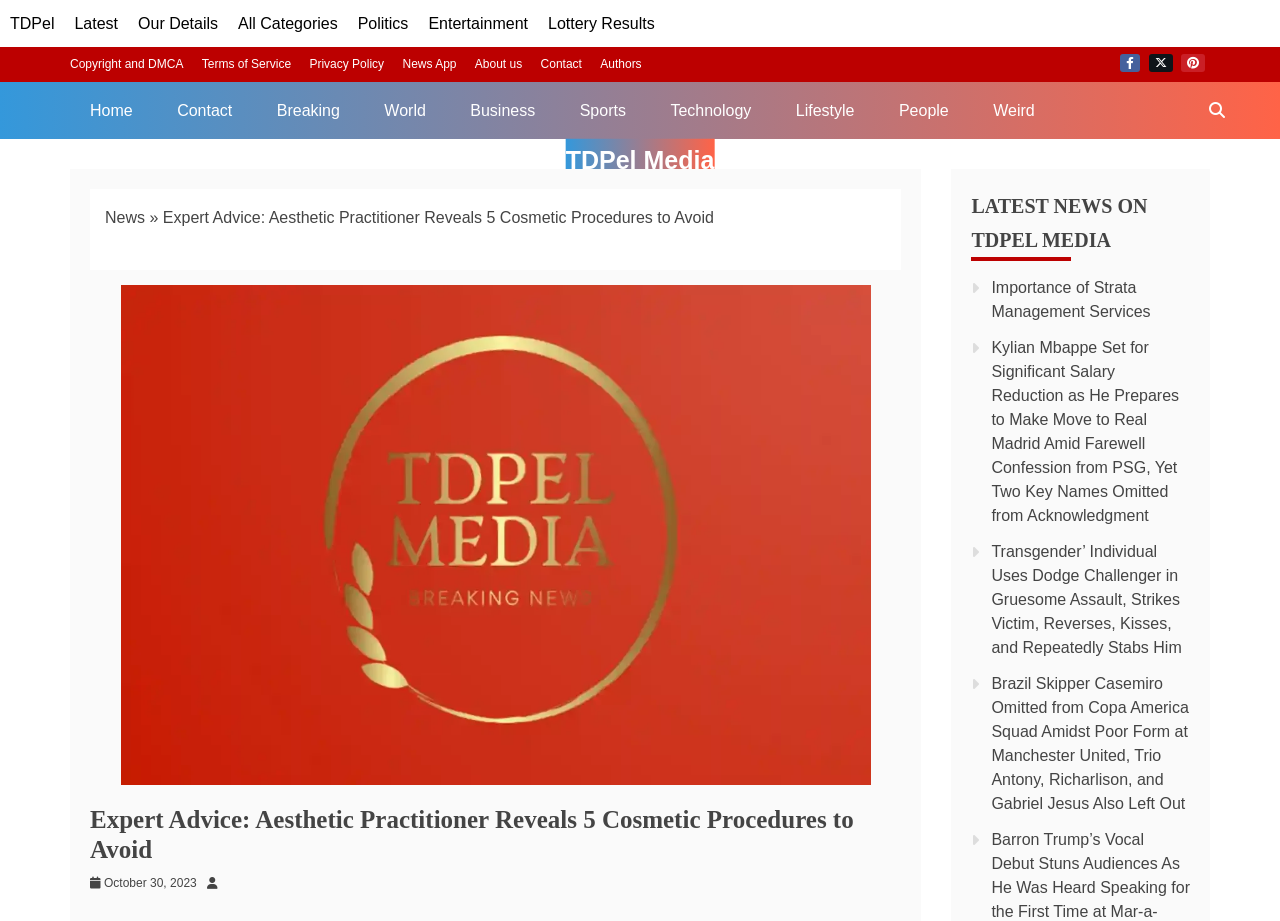Respond with a single word or phrase:
How many news articles are listed below the main article?

4